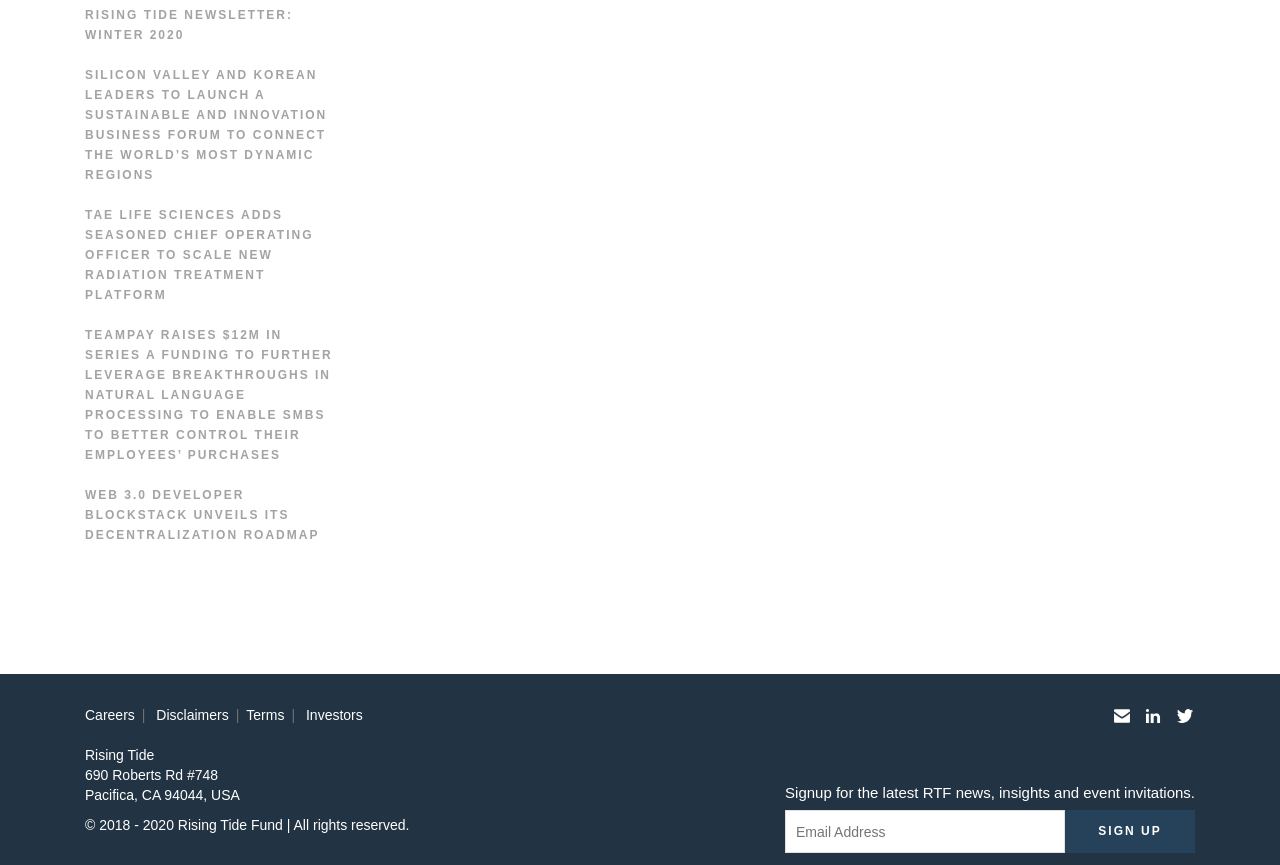Find and specify the bounding box coordinates that correspond to the clickable region for the instruction: "Read the blog".

None